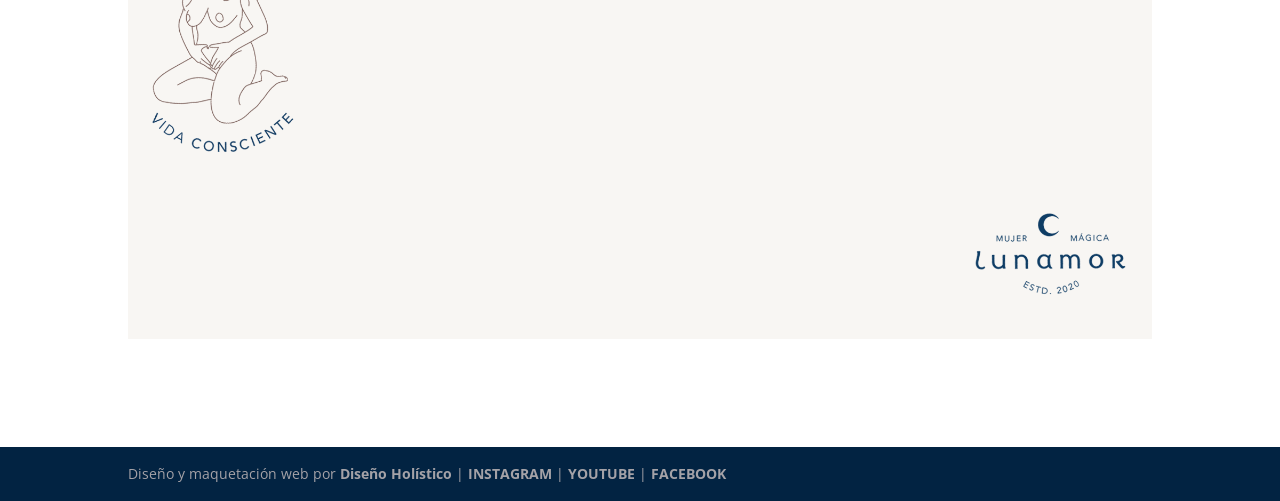Given the element description, predict the bounding box coordinates in the format (top-left x, top-left y, bottom-right x, bottom-right y). Make sure all values are between 0 and 1. Here is the element description: INSTAGRAM

[0.366, 0.926, 0.431, 0.964]